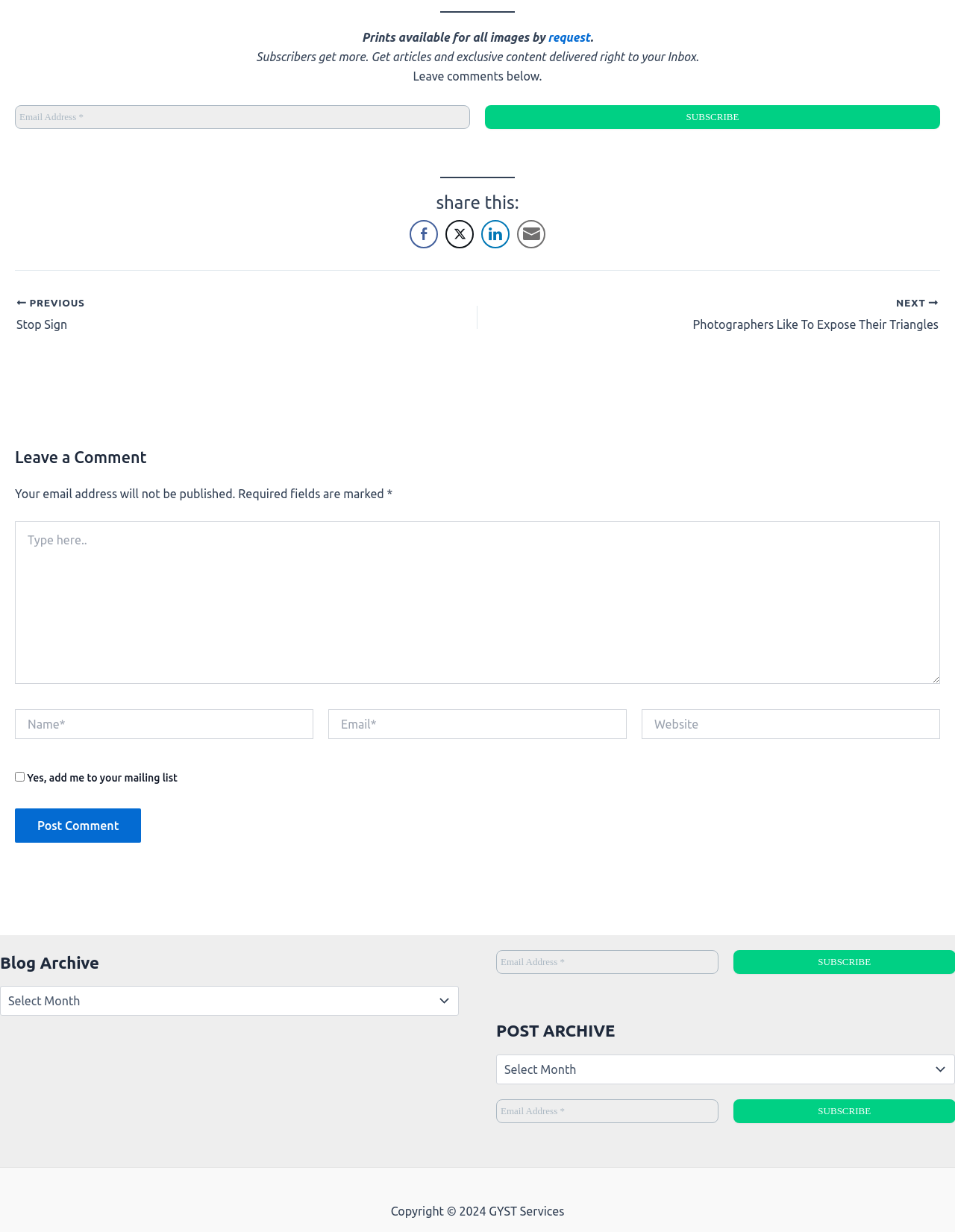What is the purpose of the textbox with the label 'Email Address'?
Using the image, provide a concise answer in one word or a short phrase.

To subscribe to a newsletter